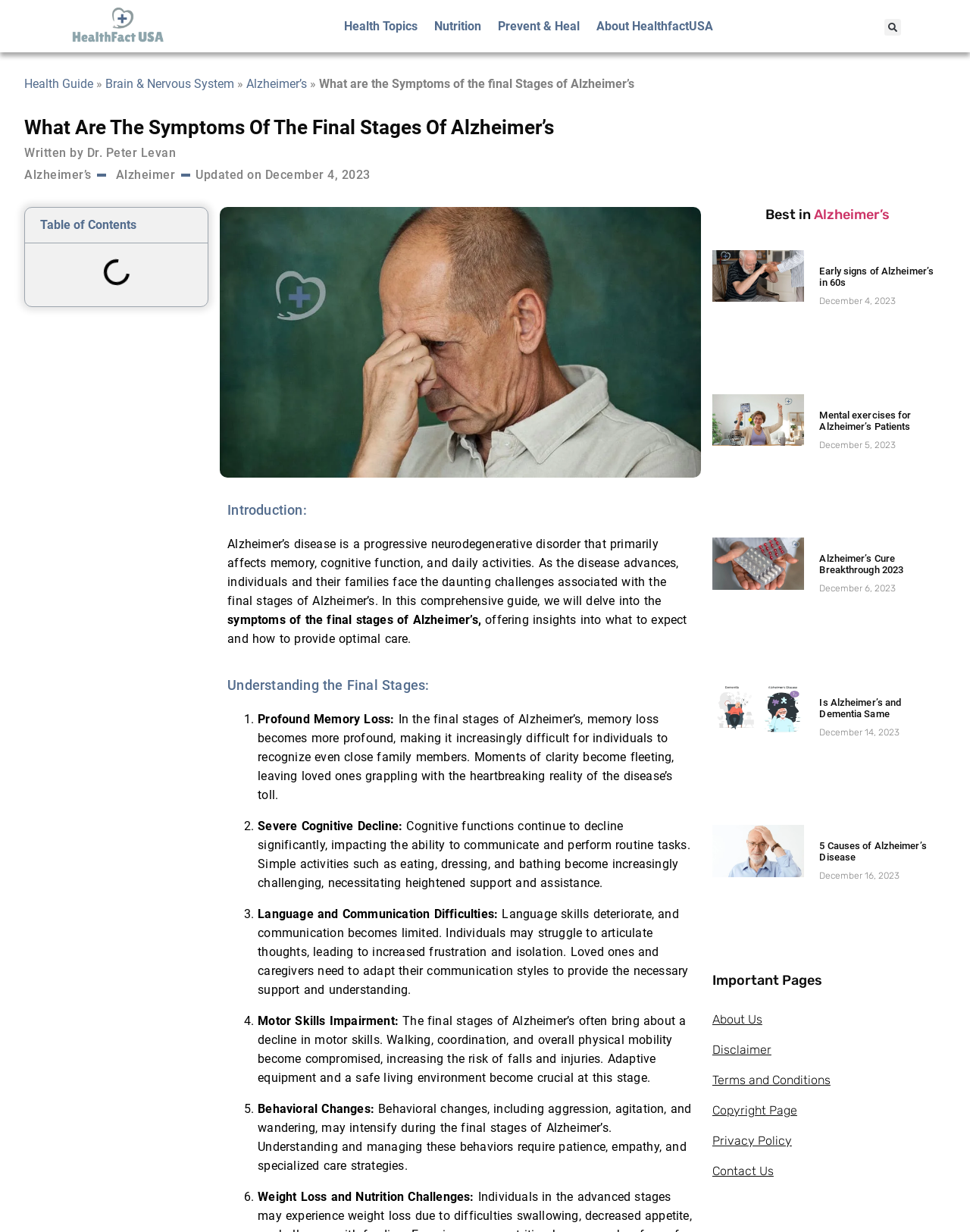Given the description of the UI element: "aria-label="Open Oregon Educational Resources"", predict the bounding box coordinates in the form of [left, top, right, bottom], with each value being a float between 0 and 1.

None